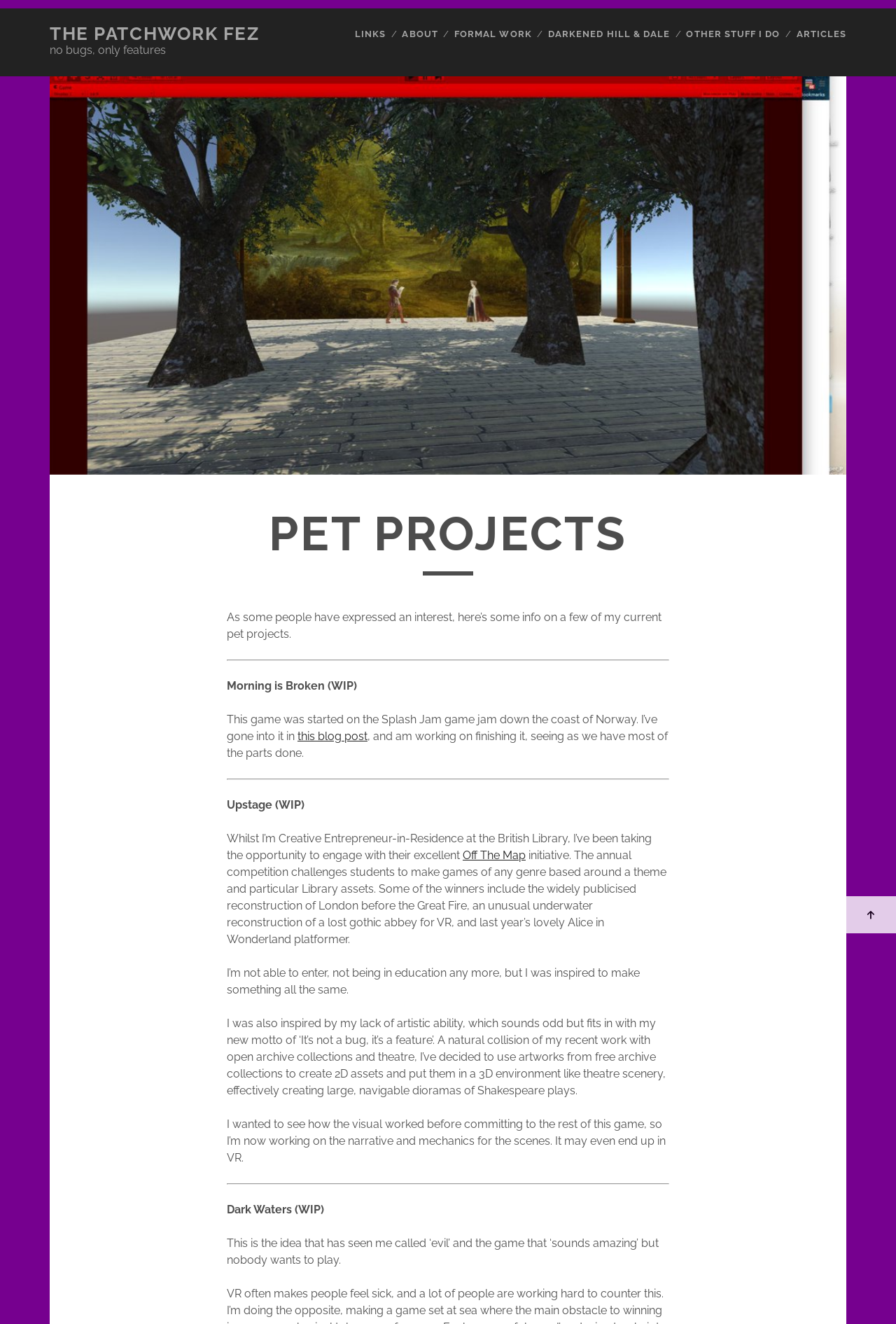Please find the bounding box coordinates of the element that needs to be clicked to perform the following instruction: "read the blog post about Morning is Broken". The bounding box coordinates should be four float numbers between 0 and 1, represented as [left, top, right, bottom].

[0.332, 0.551, 0.41, 0.561]